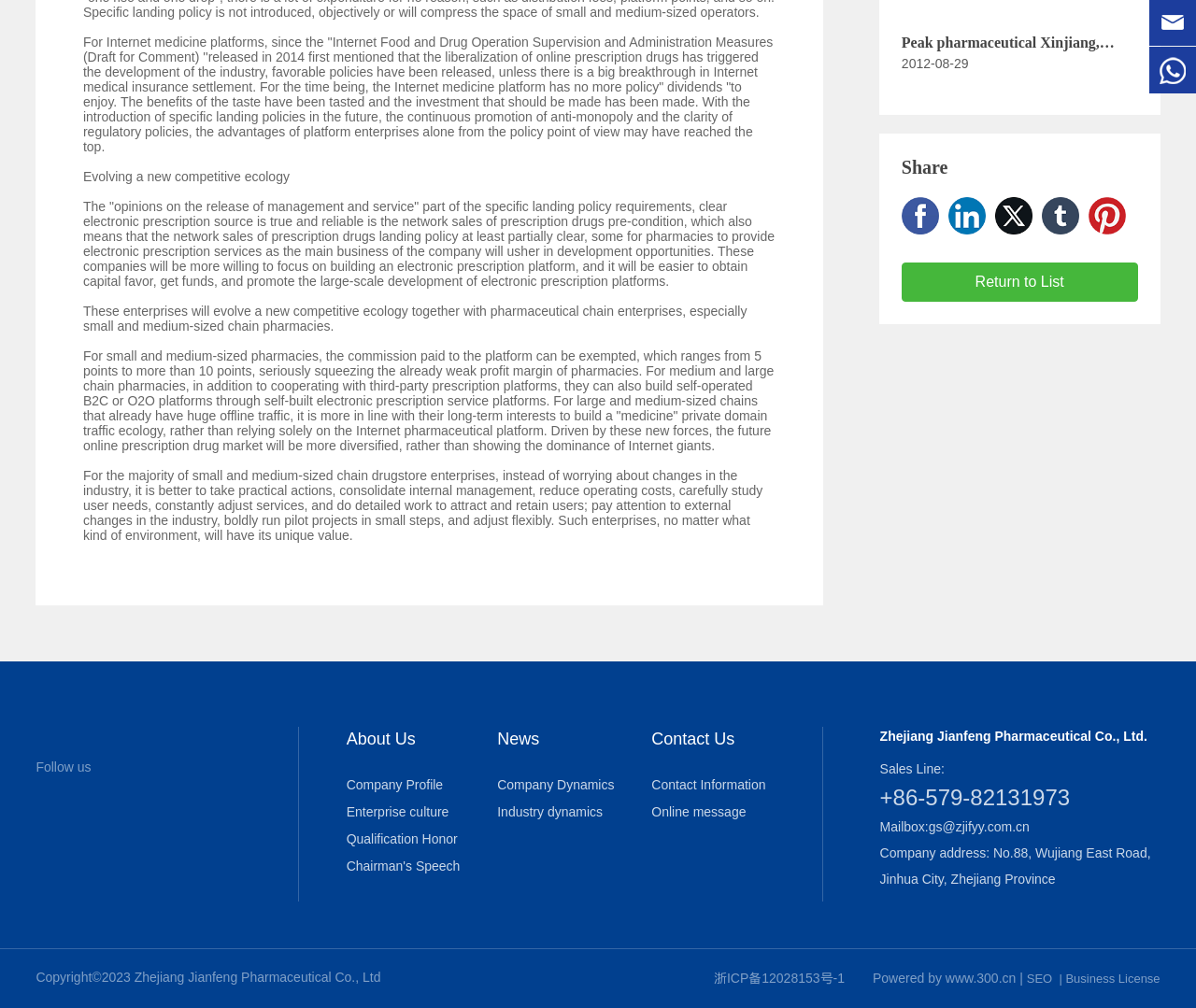Extract the bounding box coordinates of the UI element described by: "Danang Probo Sayekti". The coordinates should include four float numbers ranging from 0 to 1, e.g., [left, top, right, bottom].

None